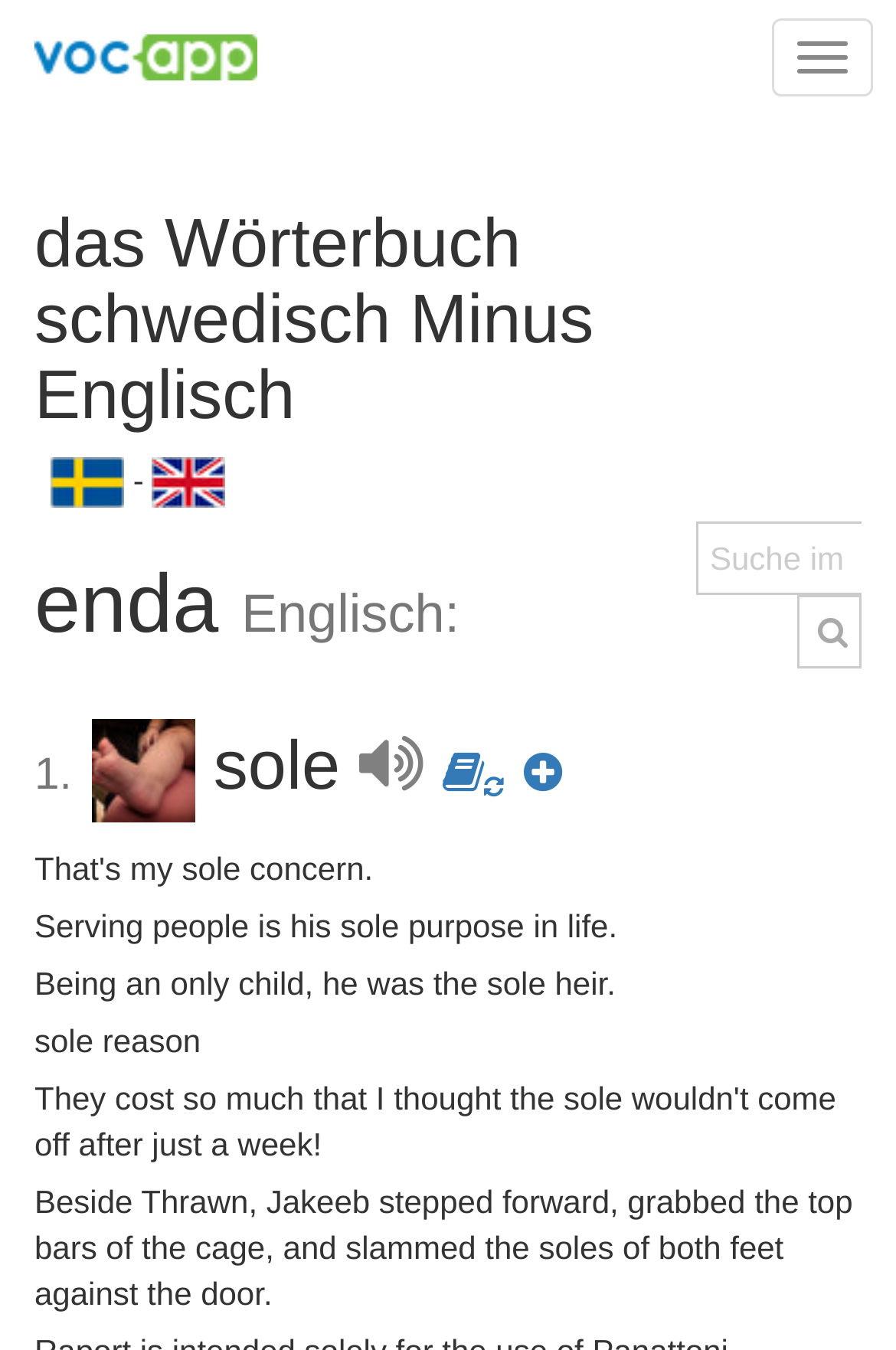Provide the bounding box coordinates for the UI element that is described as: "name="phrase" placeholder="Suche im Wörterbuch"".

[0.777, 0.386, 0.962, 0.441]